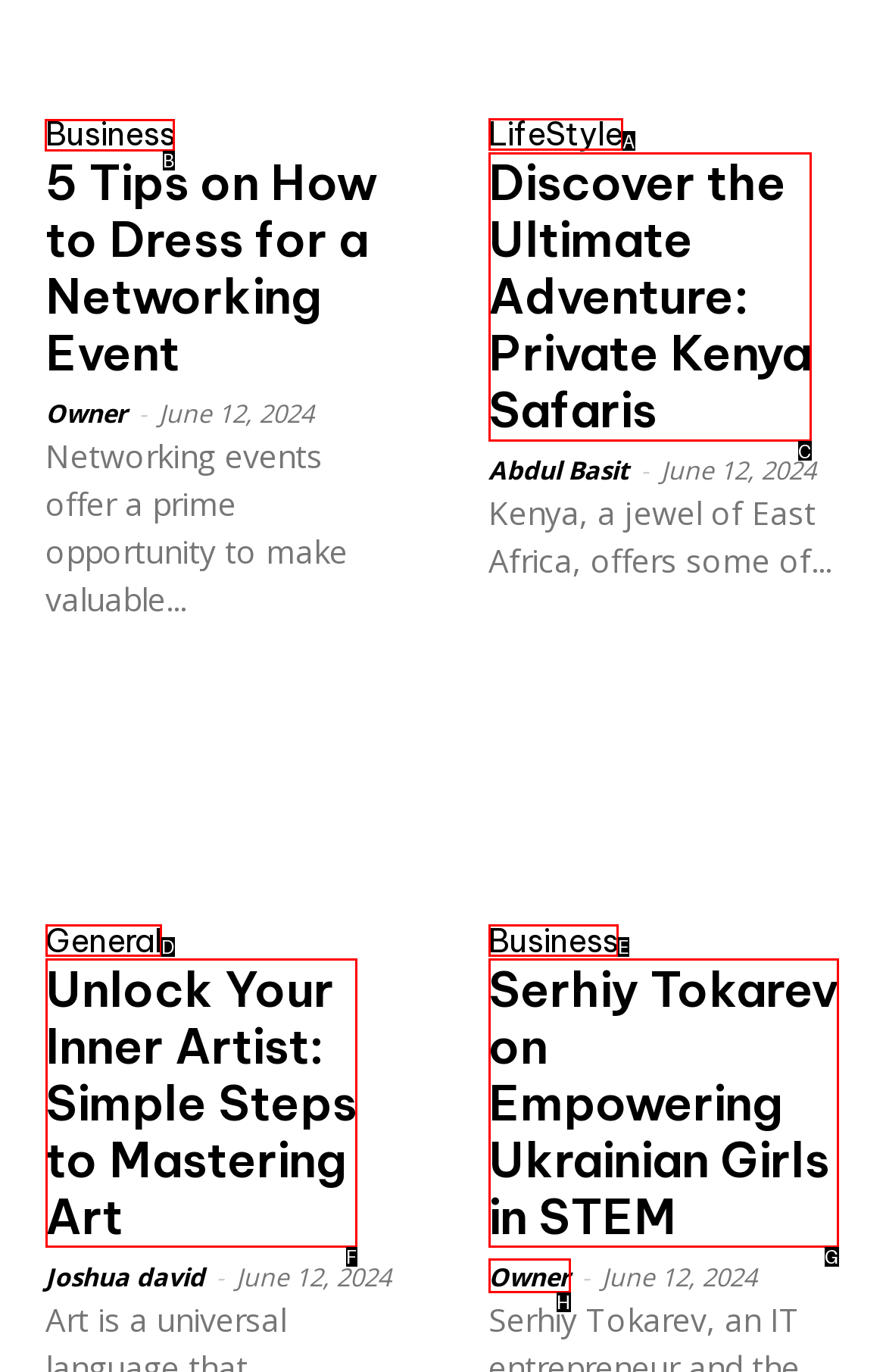Point out the HTML element I should click to achieve the following task: Click on 'Business' Provide the letter of the selected option from the choices.

B